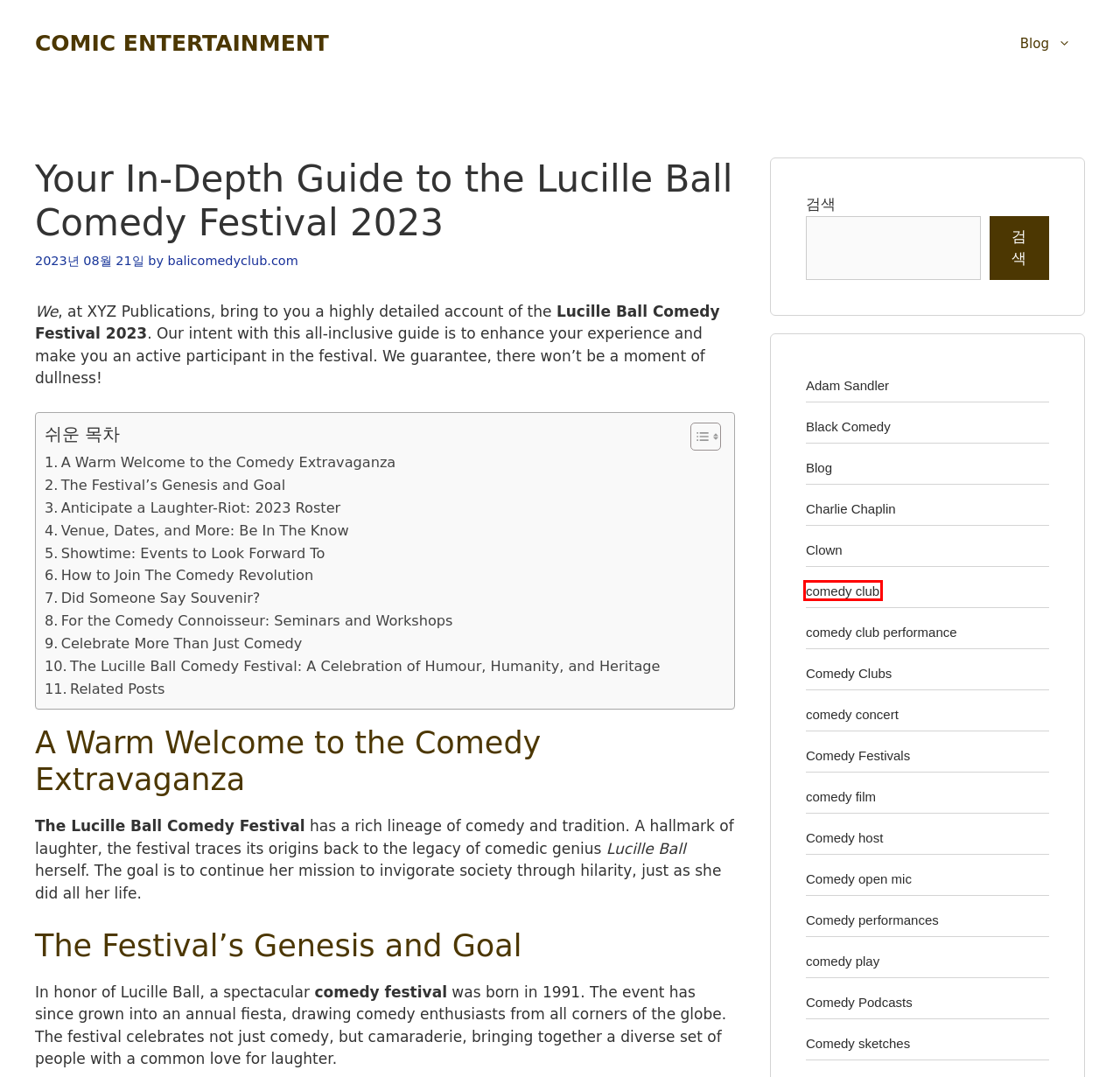Examine the screenshot of the webpage, noting the red bounding box around a UI element. Pick the webpage description that best matches the new page after the element in the red bounding box is clicked. Here are the candidates:
A. Comedy open mic - Comic Entertainment
B. comedy concert - Comic Entertainment
C. Adam Sandler - Comic Entertainment
D. comedy film - Comic Entertainment
E. Blog - Comic Entertainment
F. comedy club - Comic Entertainment
G. Charlie Chaplin - Comic Entertainment
H. Black Comedy - Comic Entertainment

F